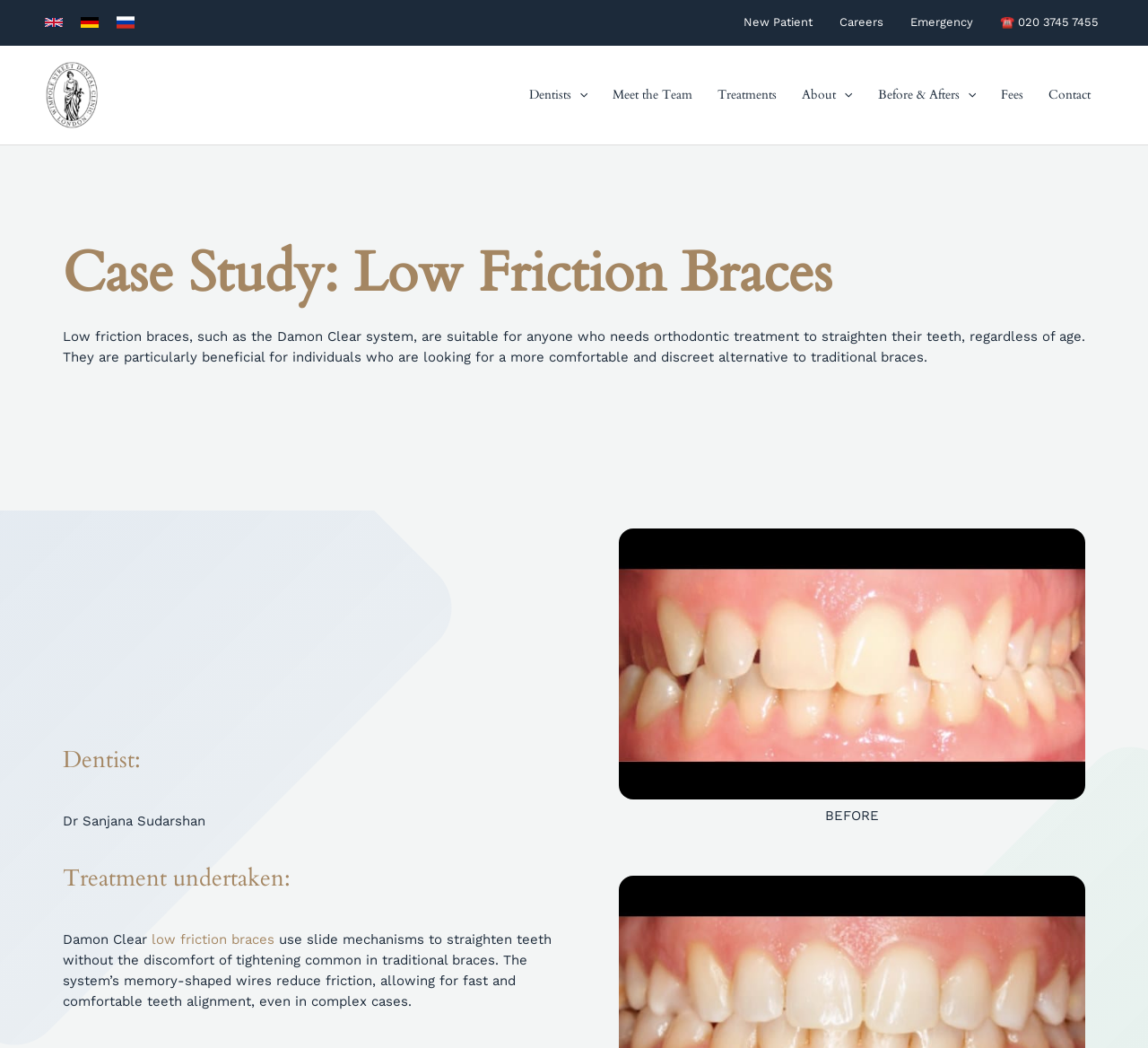Look at the image and write a detailed answer to the question: 
What is the benefit of low friction braces?

The benefit of low friction braces can be found in the paragraph that describes them, where it is written that they are 'particularly beneficial for individuals who are looking for a more comfortable and discreet alternative to traditional braces'.